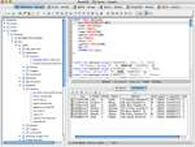Please answer the following question using a single word or phrase: 
What types of files can be imported into RazorSQL?

Delimited files and Excel spreadsheets